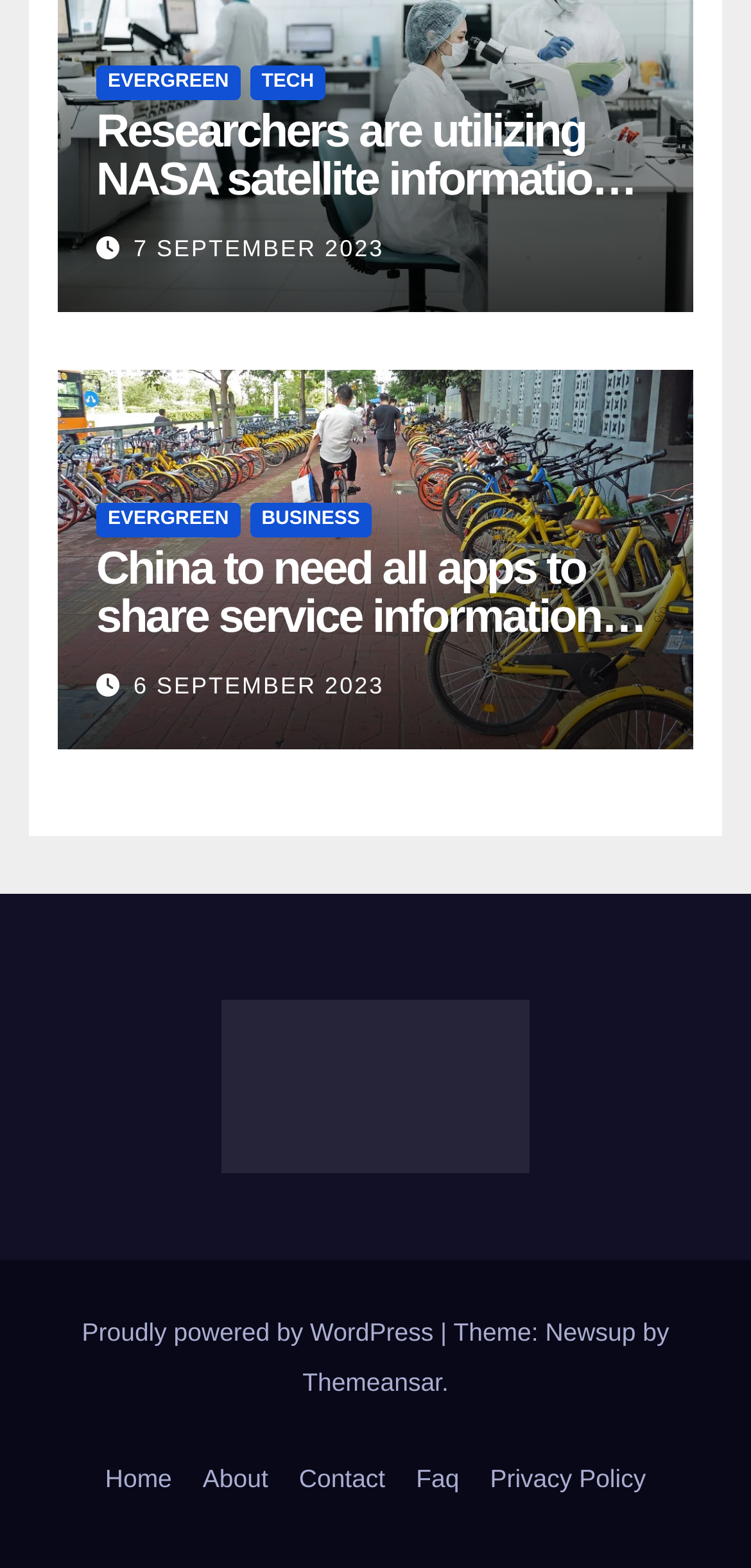Identify the bounding box coordinates necessary to click and complete the given instruction: "Check the 'Privacy Policy'".

[0.632, 0.917, 0.881, 0.969]